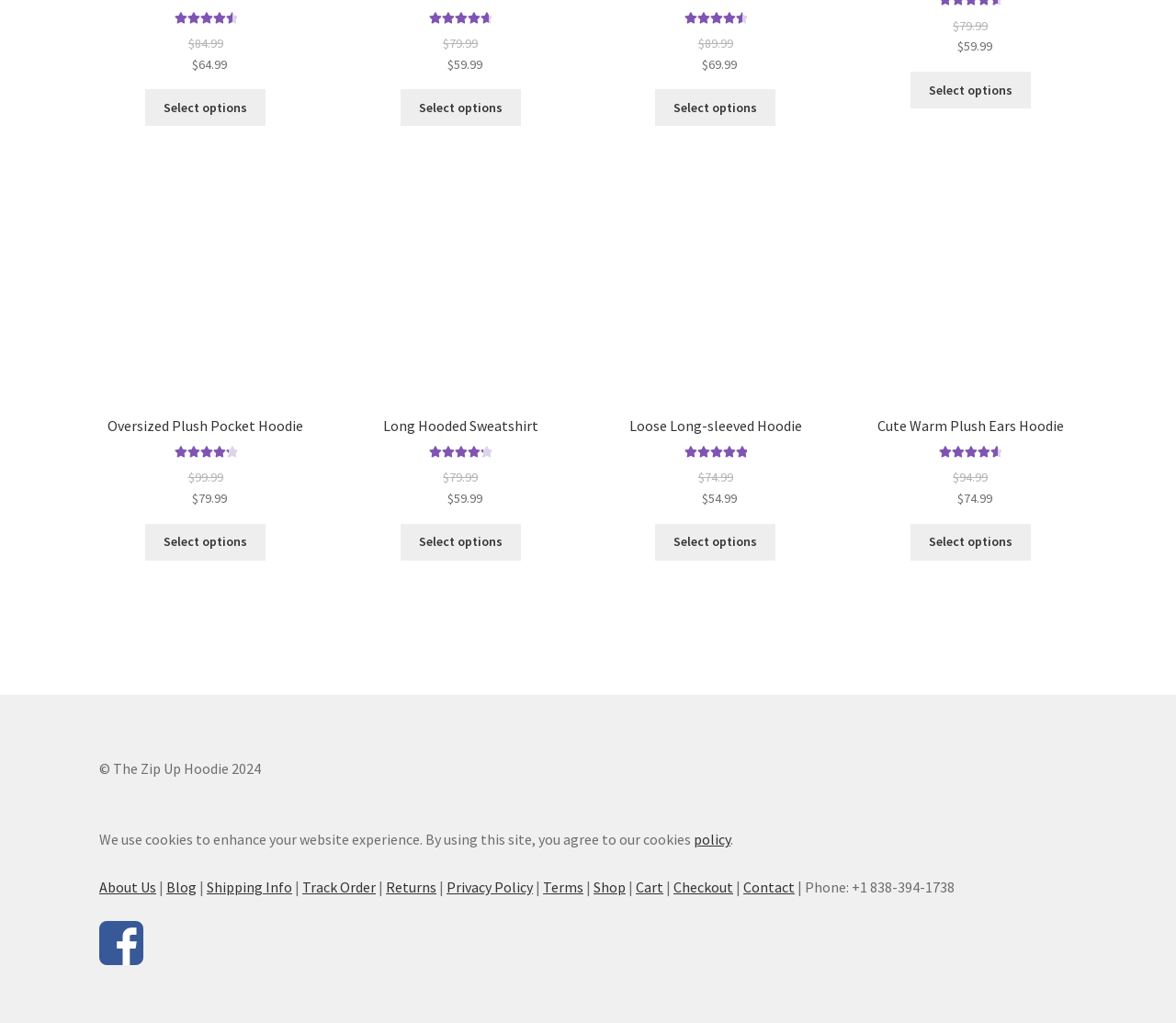Identify the bounding box coordinates of the clickable section necessary to follow the following instruction: "Select options for Warm and Cozy Sweatshirts Hoodie". The coordinates should be presented as four float numbers from 0 to 1, i.e., [left, top, right, bottom].

[0.124, 0.088, 0.226, 0.123]